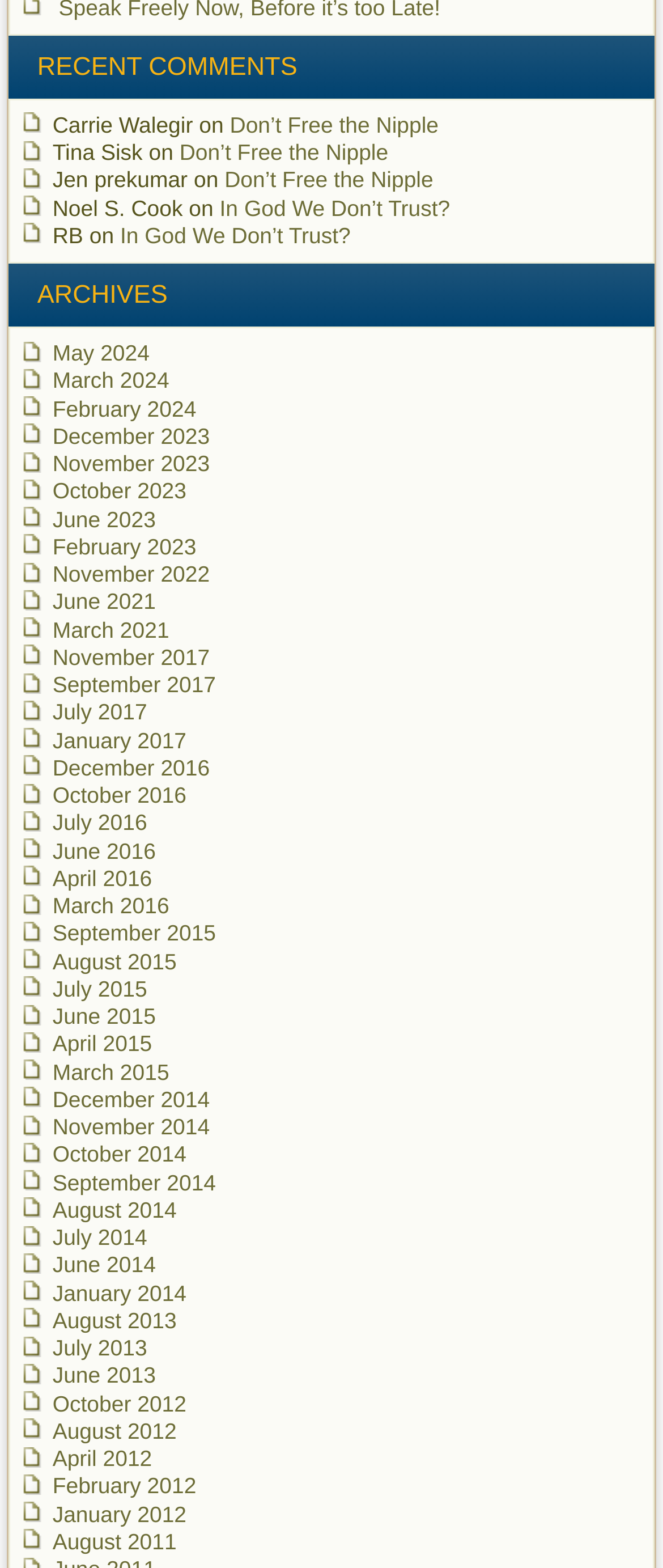How many comments are there in the recent comments section?
Observe the image and answer the question with a one-word or short phrase response.

7